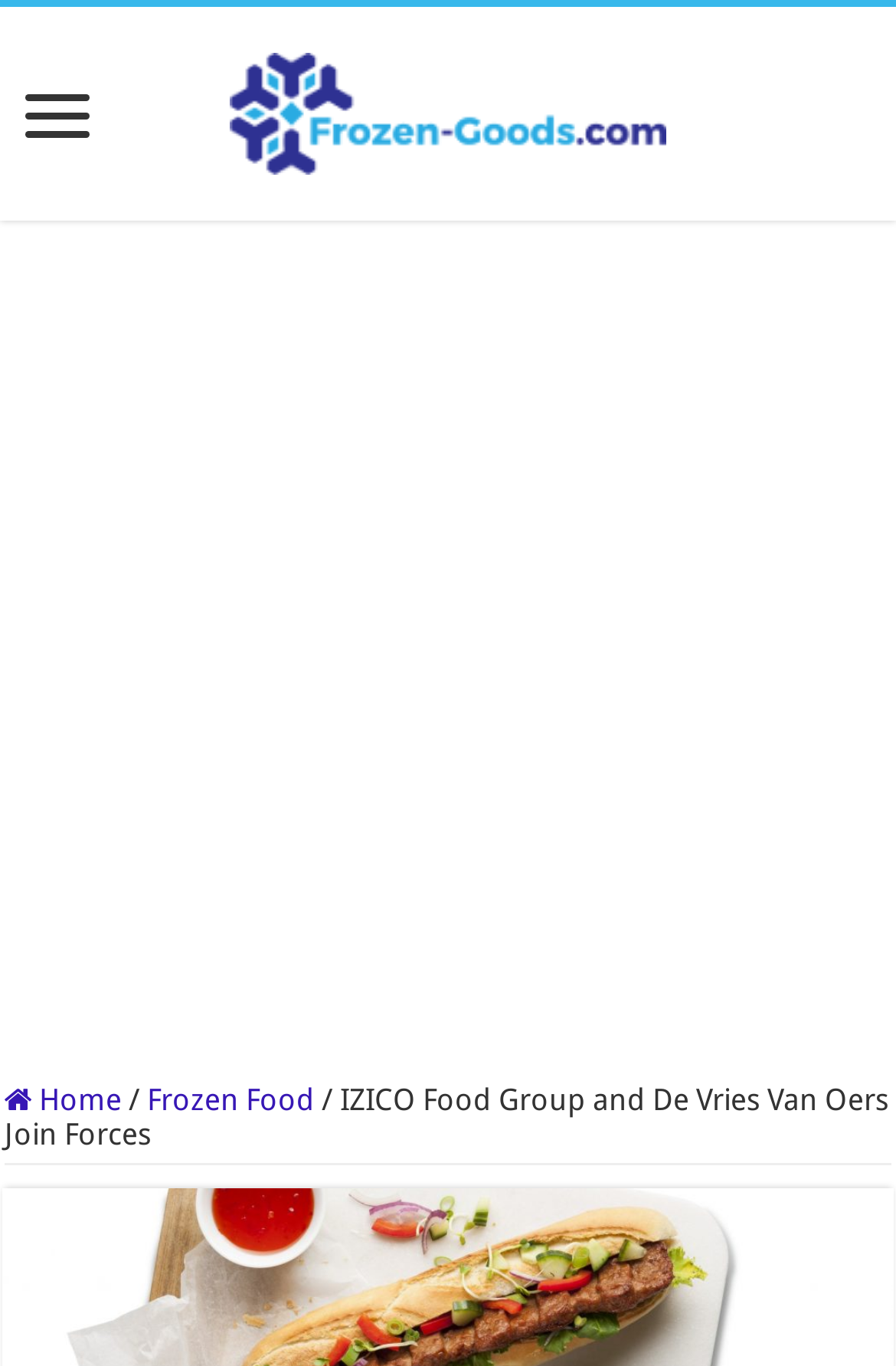What is the current page about?
Identify the answer in the screenshot and reply with a single word or phrase.

IZICO Food Group and De Vries Van Oers Join Forces